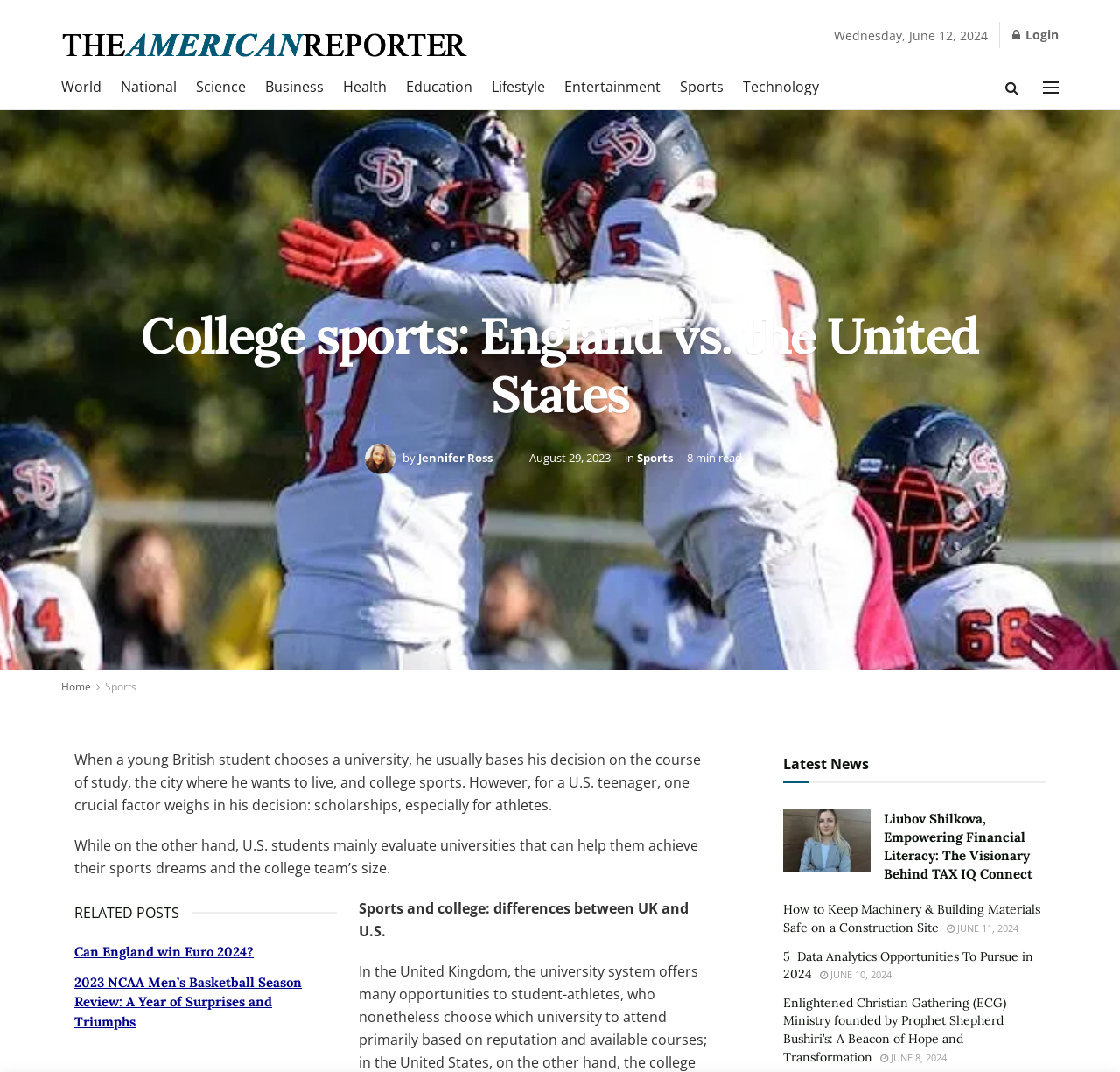Find the primary header on the webpage and provide its text.

College sports: England vs. the United States